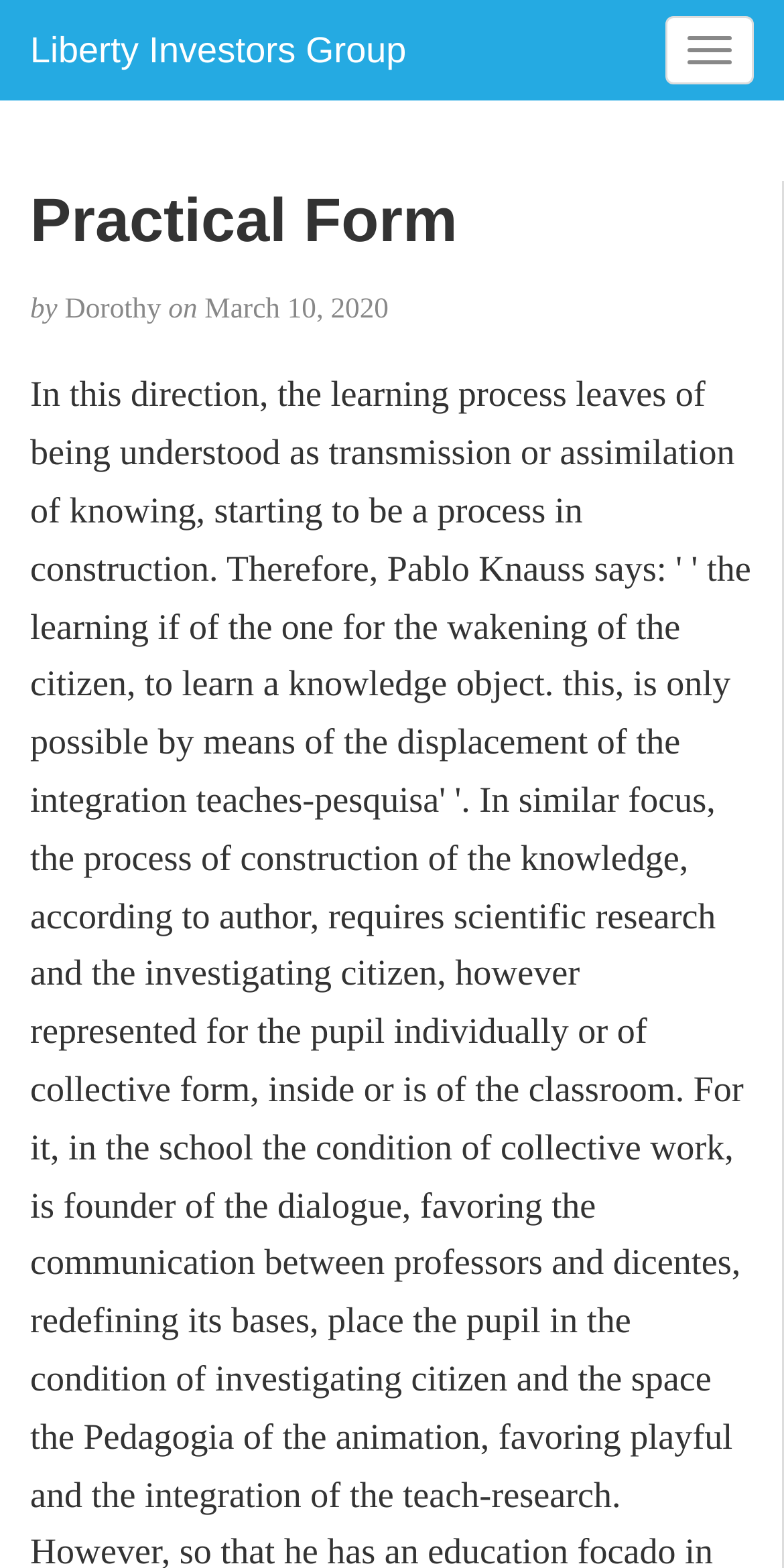Using the information in the image, give a comprehensive answer to the question: 
What is the name of the webpage?

The name of the webpage can be found in the heading element at the top of the webpage, which is 'Practical Form – Liberty Investors Group'. The 'Practical Form' part of the heading indicates that this is the name of the webpage.